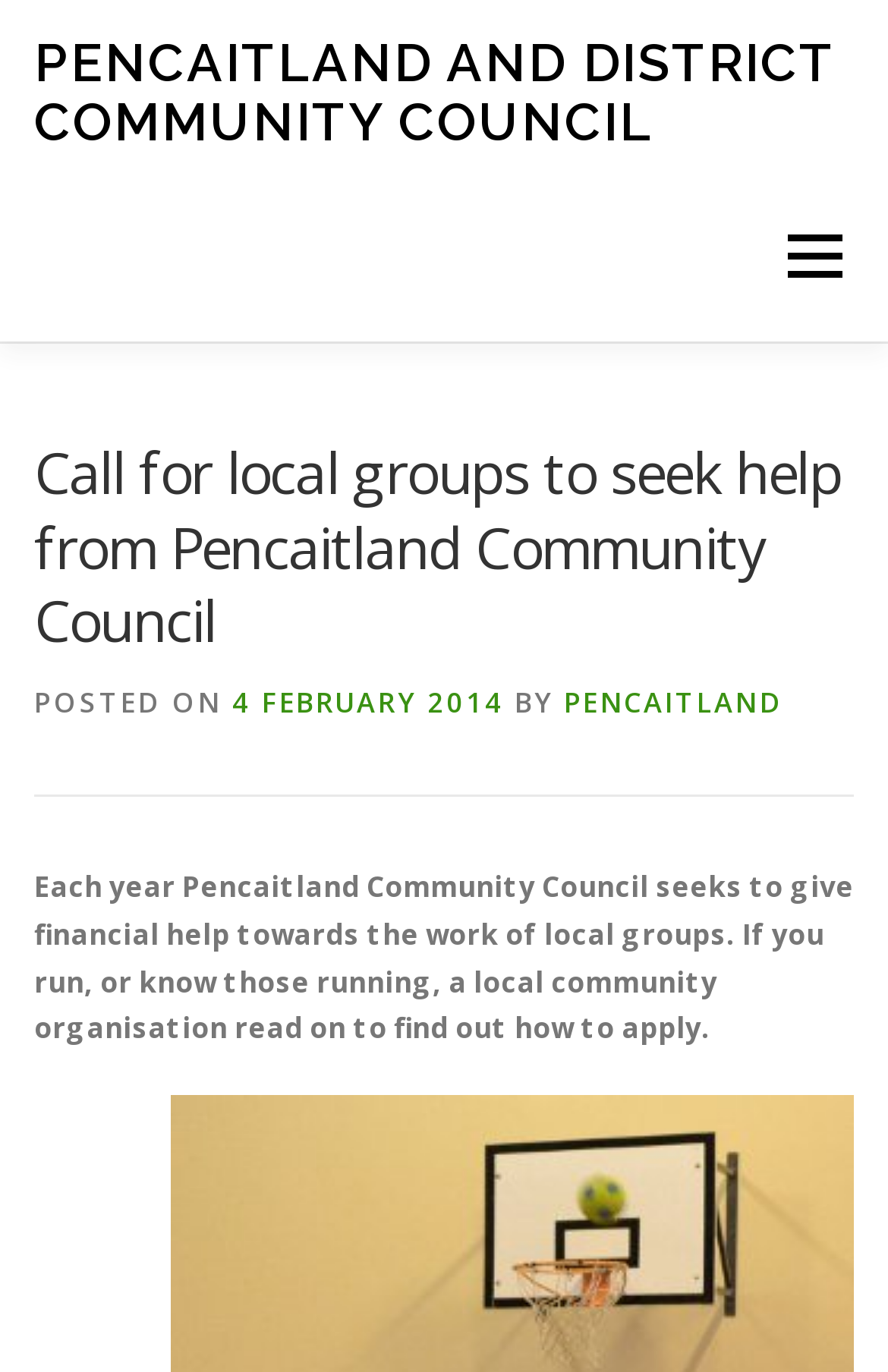Please provide a comprehensive answer to the question based on the screenshot: When was the call for help posted?

I found the answer by looking at the link element with the text '4 FEBRUARY 2014', which is nested under a header element with the text 'Call for local groups to seek help from Pencaitland Community Council'. This suggests that the call for help was posted on 4 February 2014.